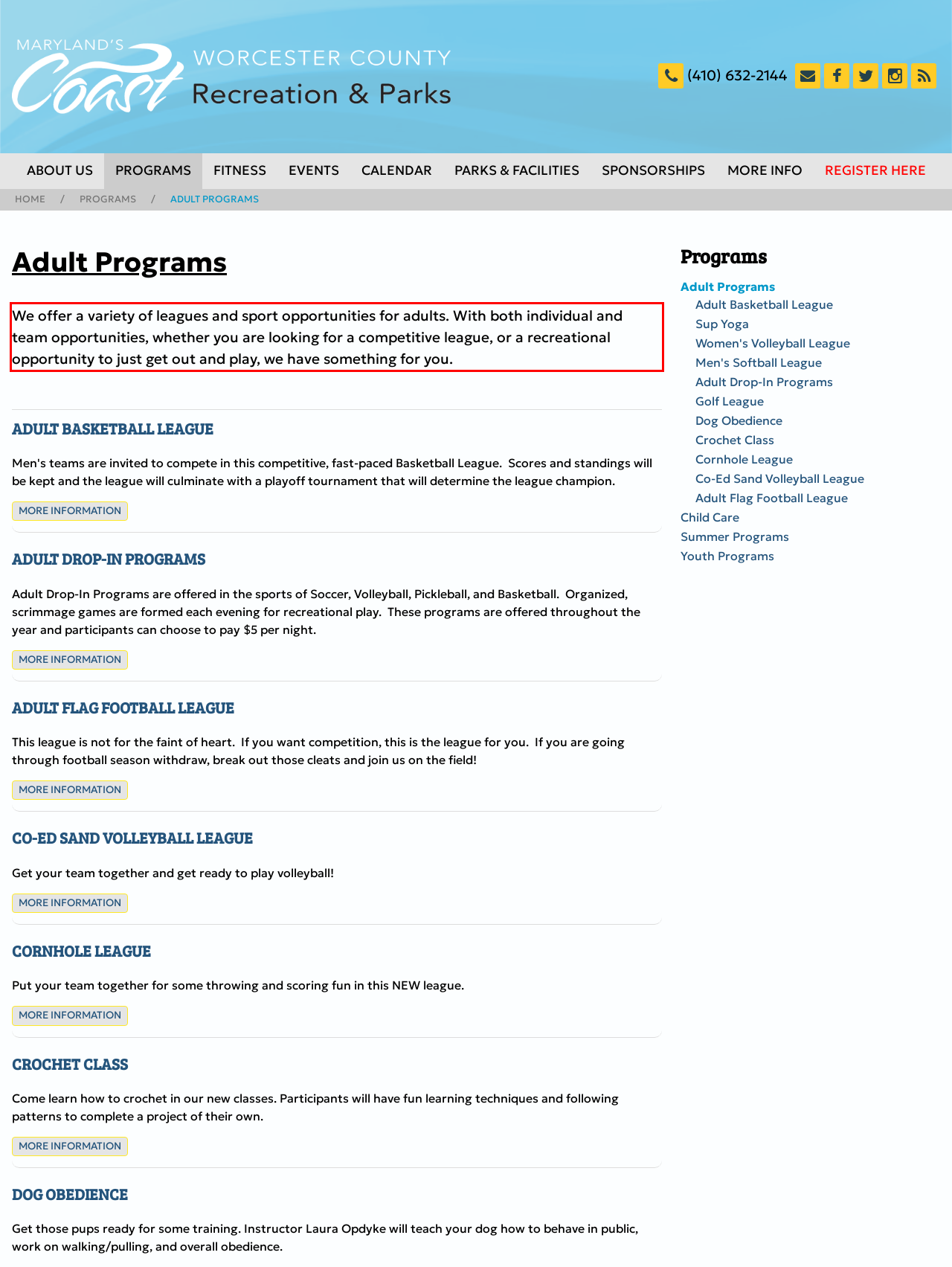Examine the webpage screenshot, find the red bounding box, and extract the text content within this marked area.

We offer a variety of leagues and sport opportunities for adults. With both individual and team opportunities, whether you are looking for a competitive league, or a recreational opportunity to just get out and play, we have something for you.